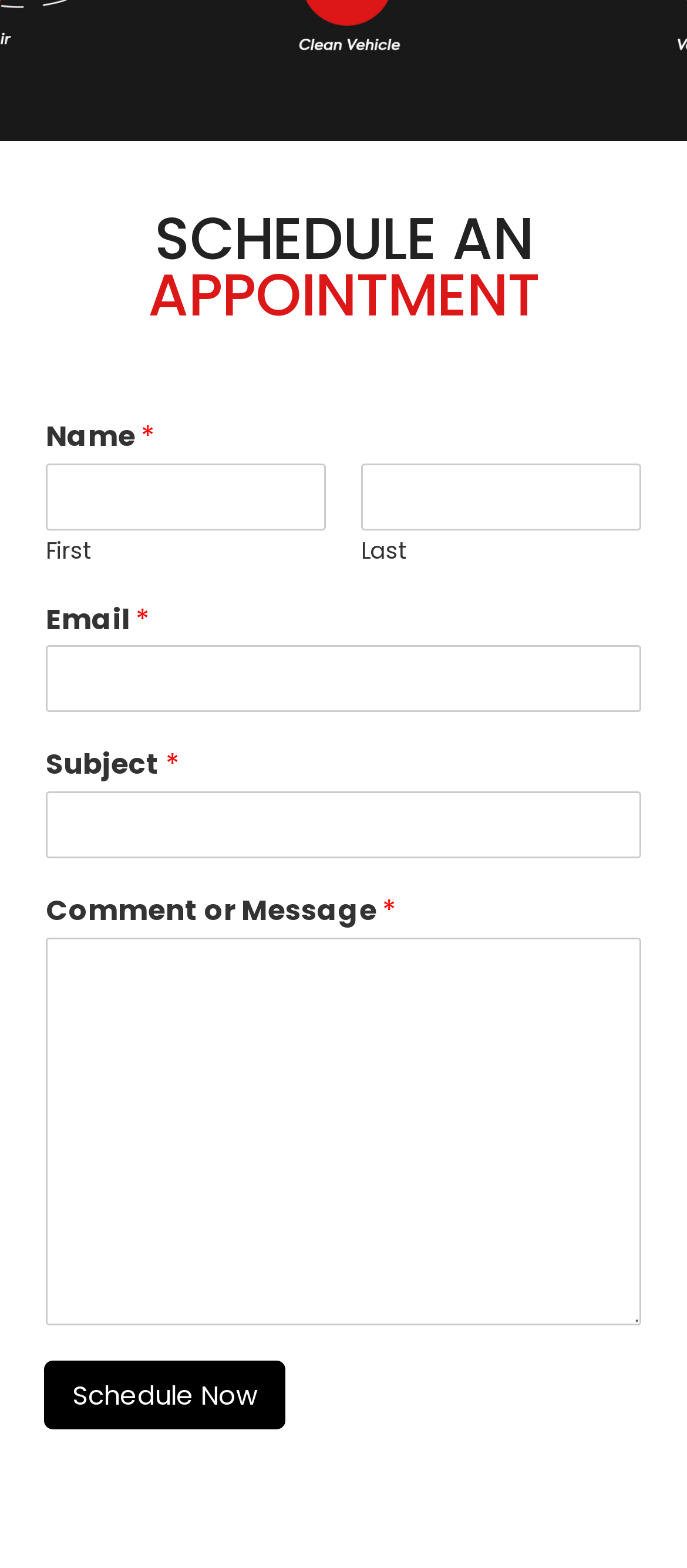What is the text on the button at the bottom of the page?
Provide a detailed and well-explained answer to the question.

The button at the bottom of the page has the text 'Schedule Now' and is likely used to submit the appointment scheduling form.